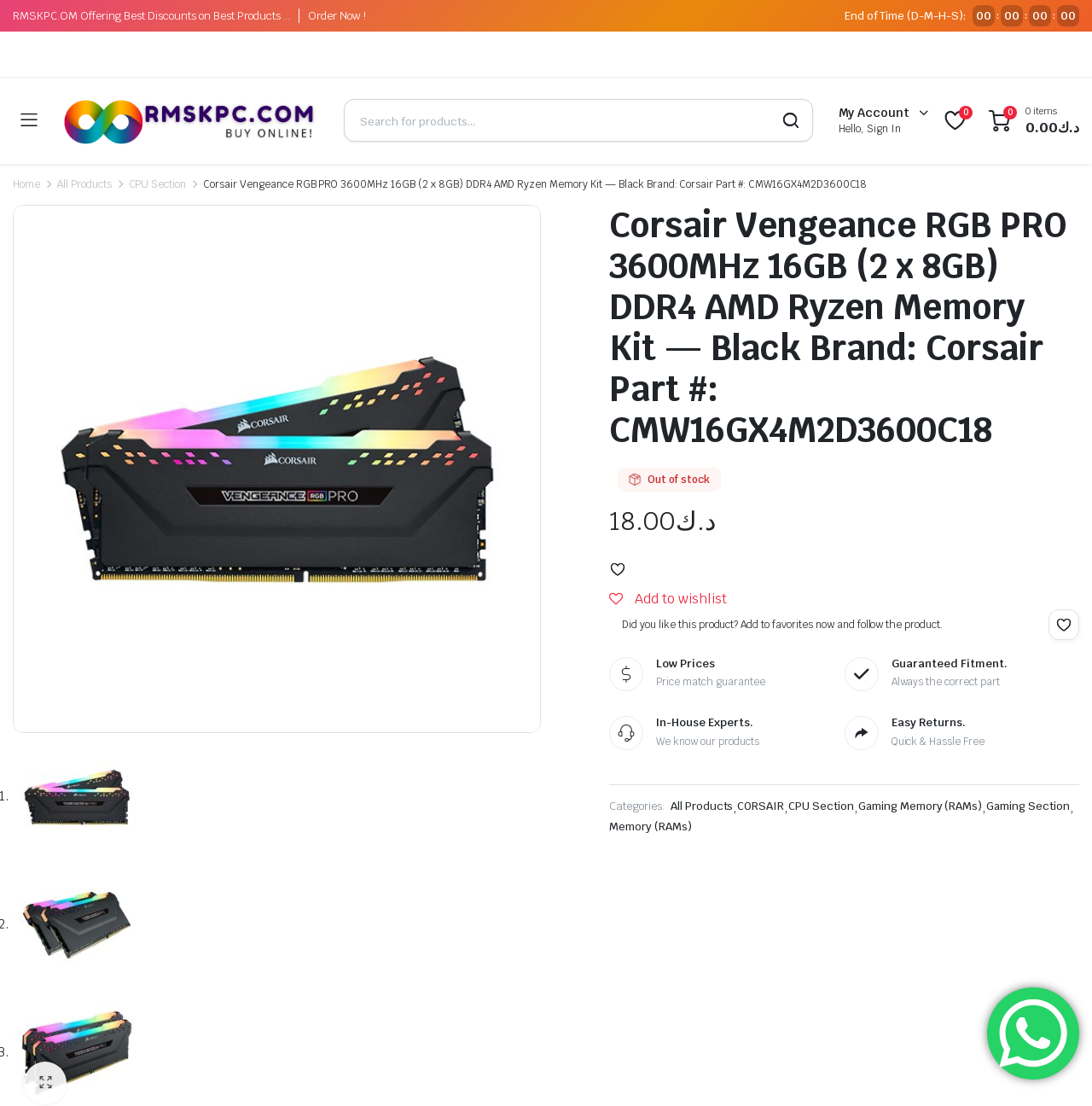Can you give a detailed response to the following question using the information from the image? Is the product in stock?

The product is out of stock, as indicated by the 'Out of stock' text in the product details section.